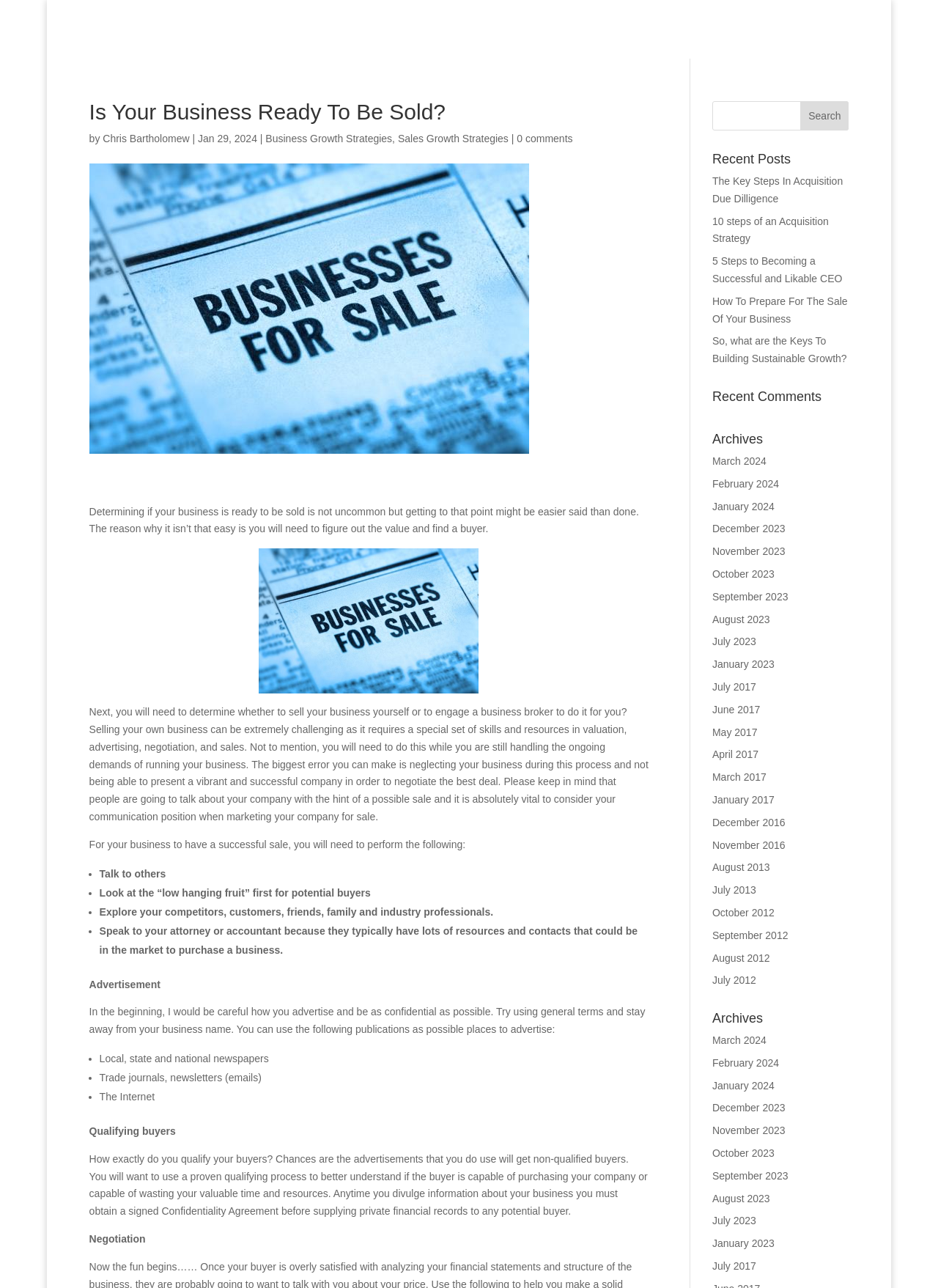Find the bounding box coordinates for the area that must be clicked to perform this action: "Search for something".

[0.759, 0.079, 0.905, 0.101]